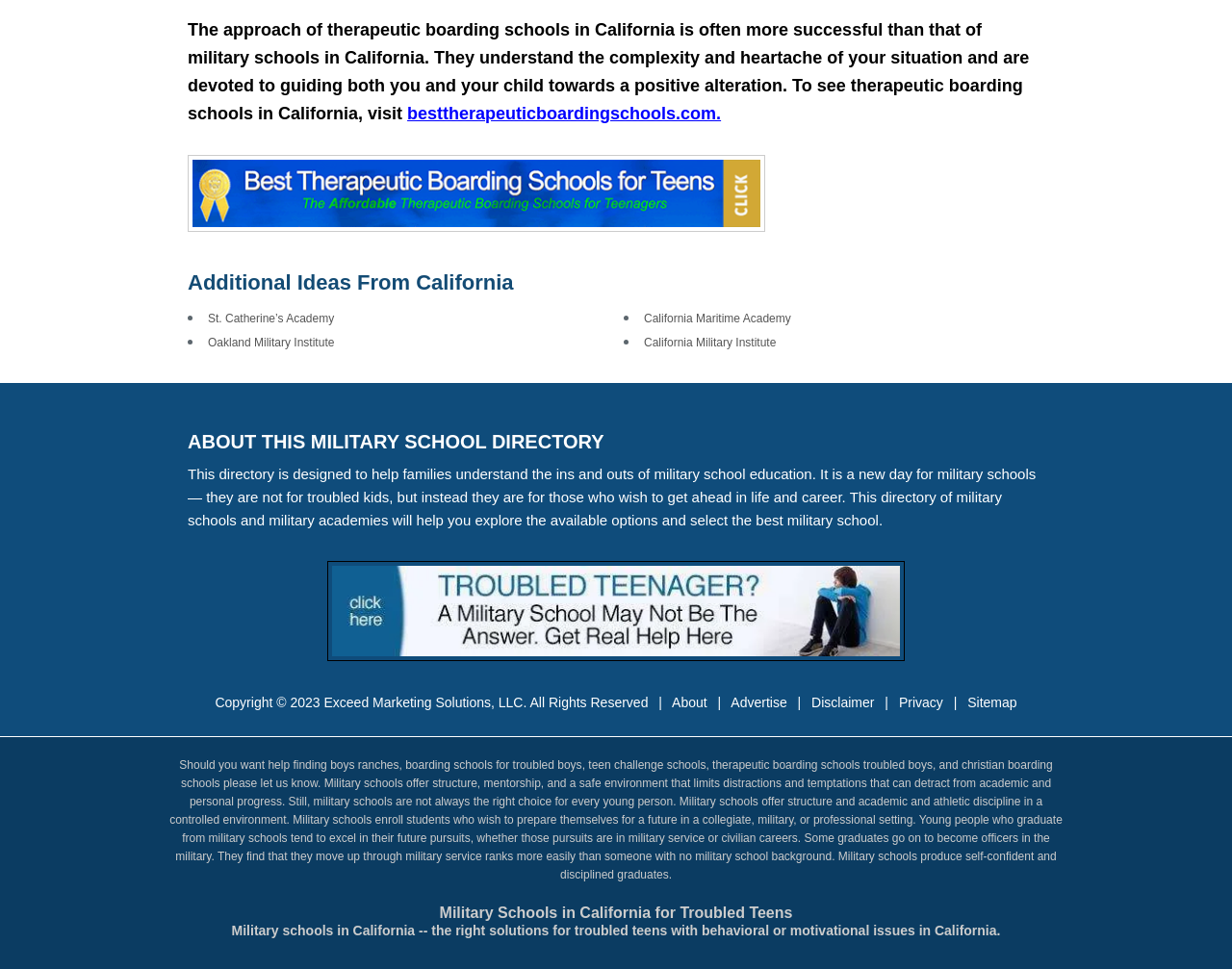What is the benefit of graduating from a military school?
Can you offer a detailed and complete answer to this question?

The benefit of graduating from a military school can be inferred from the text 'Young people who graduate from military schools tend to excel in their future pursuits, whether those pursuits are in military service or civilian careers.' which suggests that graduates of military schools tend to excel in their future pursuits.